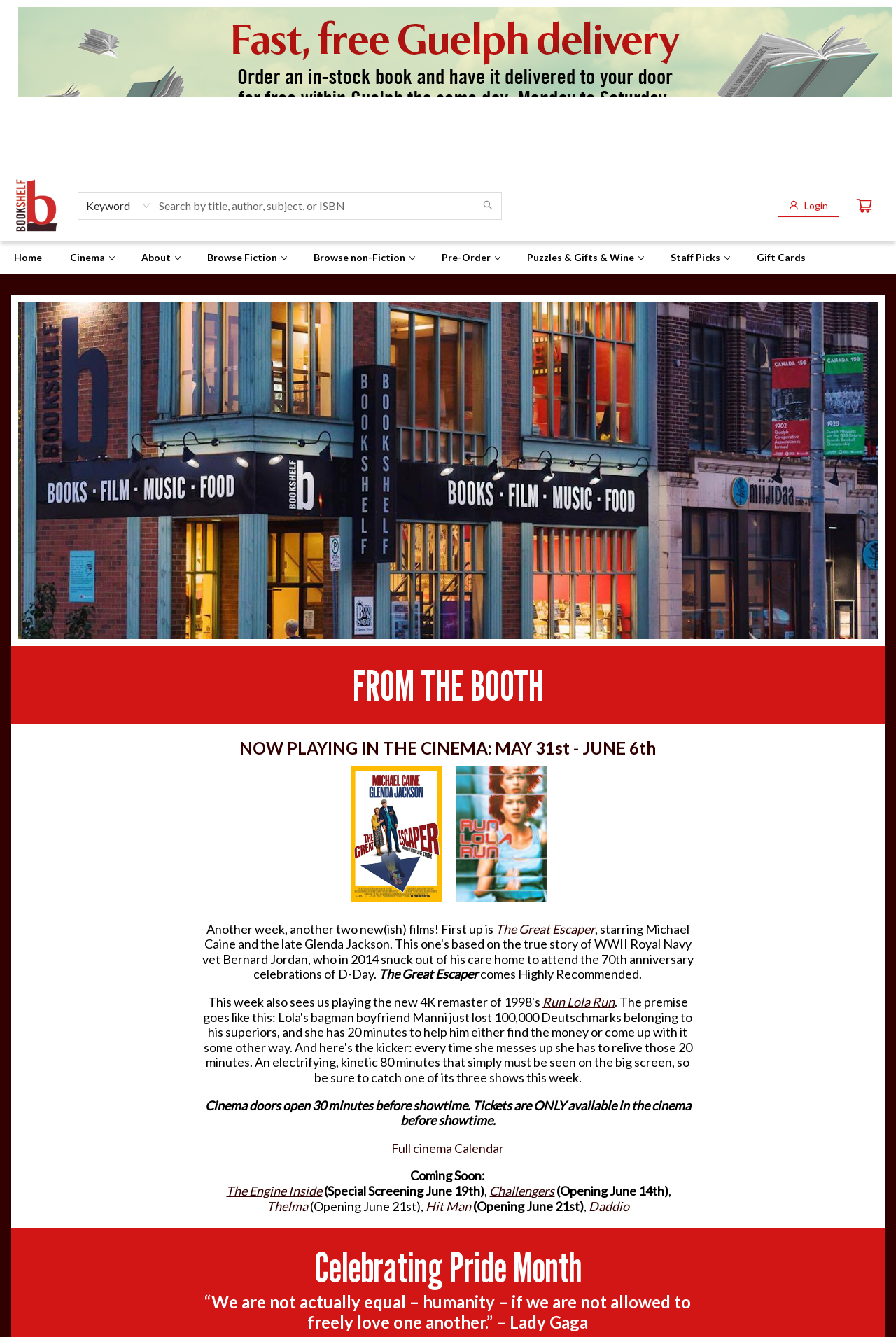What is the current cinema schedule?
Answer the question with a single word or phrase derived from the image.

May 31st - June 6th